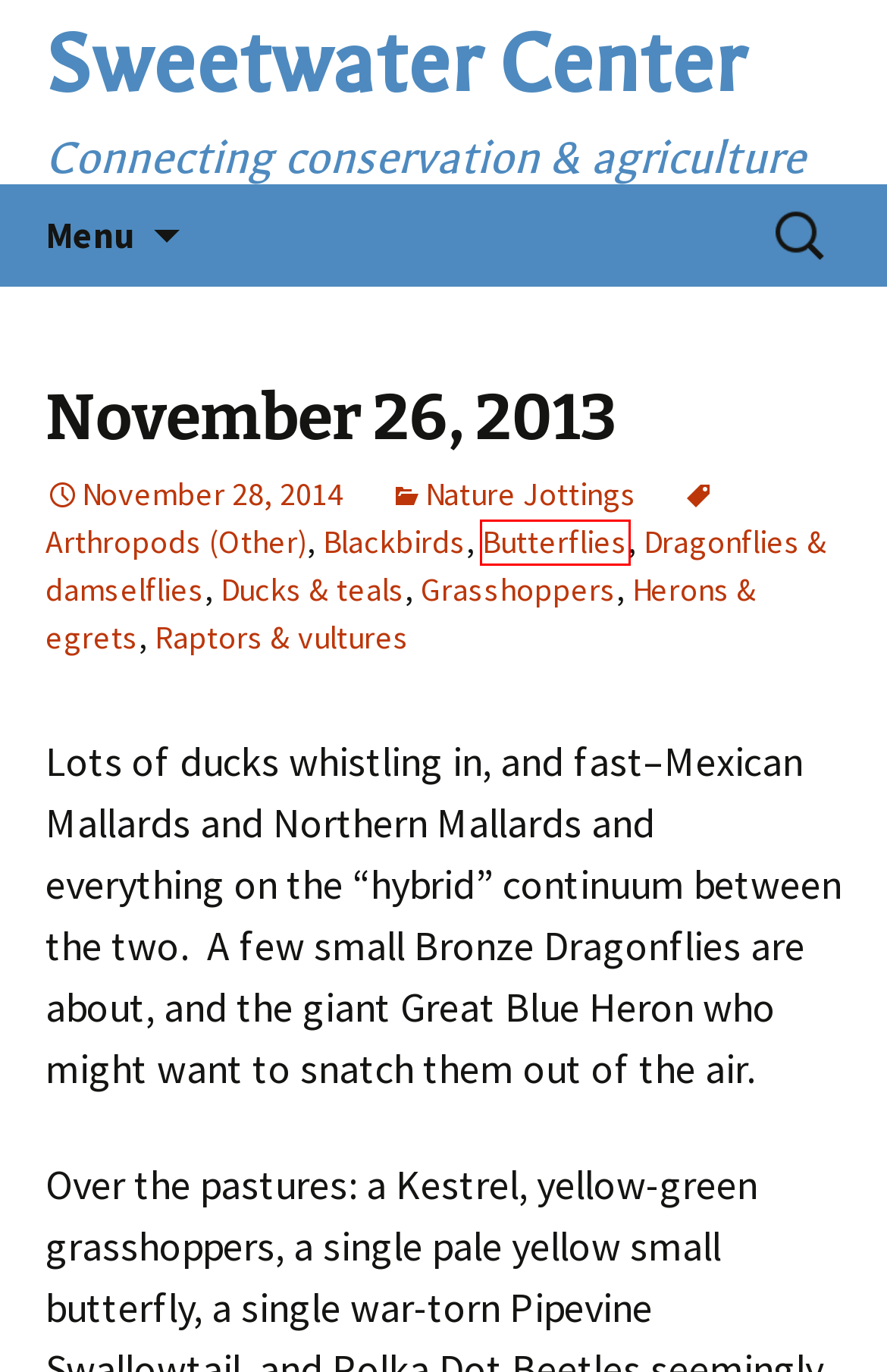After examining the screenshot of a webpage with a red bounding box, choose the most accurate webpage description that corresponds to the new page after clicking the element inside the red box. Here are the candidates:
A. Nature Jottings | Sweetwater Center
B. Arthropods (Other) | Sweetwater Center
C. Butterflies | Sweetwater Center
D. Dragonflies & damselflies | Sweetwater Center
E. Raptors & vultures | Sweetwater Center
F. Herons & egrets | Sweetwater Center
G. Ducks & teals | Sweetwater Center
H. Grasshoppers | Sweetwater Center

C